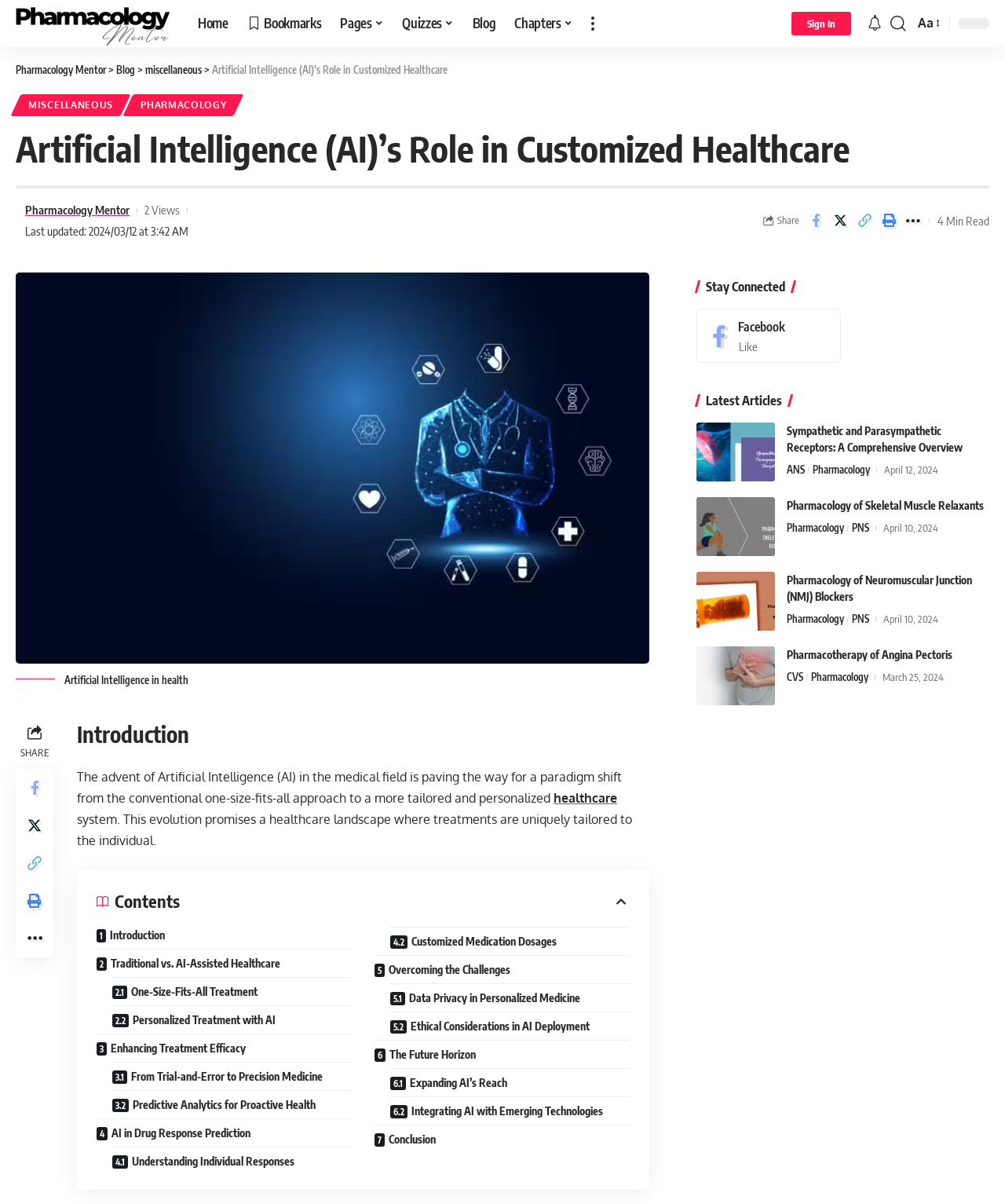Describe in detail what you see on the webpage.

This webpage is about Artificial Intelligence in Healthcare, specifically discussing its role in customized healthcare. At the top, there is a navigation menu with links to "Home", "Bookmarks", "Pages", "Quizzes", "Blog", and "Chapters". On the right side of the navigation menu, there are links to "more", "sign in", "notification", "search", and "Font Resizer". 

Below the navigation menu, there is a header section with a link to "Pharmacology Mentor" and a title "Artificial Intelligence (AI)’s Role in Customized Healthcare". 

The main content of the webpage is divided into sections. The first section has a heading "Introduction" and discusses the paradigm shift in healthcare from a one-size-fits-all approach to a more tailored and personalized system. 

Below the introduction, there is a table of contents with links to various sections, including "Traditional vs. AI-Assisted Healthcare", "Enhancing Treatment Efficacy", "AI in Drug Response Prediction", "Overcoming the Challenges", and "The Future Horizon". 

On the right side of the webpage, there are two sections: "Stay Connected" with links to Facebook and "Latest Articles" with links to recent articles, including "Sympathetic and Parasympathetic Receptors" and "Pharmacology of Skeletal Muscle Relaxants". Each article has an image and a brief description. 

At the bottom of the webpage, there are links to share the content on Facebook, Twitter, and other platforms, as well as a "Print" button.